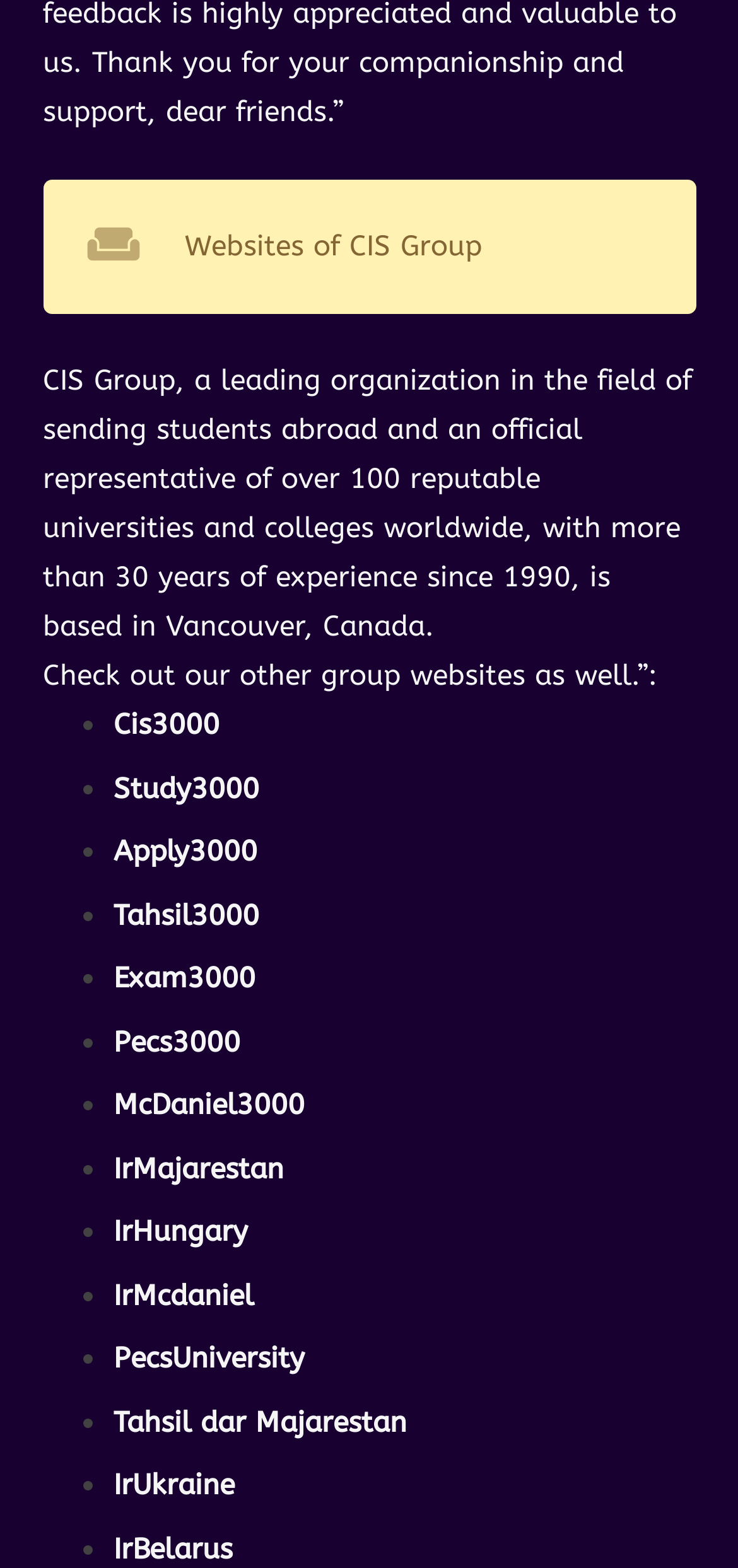Please determine the bounding box of the UI element that matches this description: Pecs3000. The coordinates should be given as (top-left x, top-left y, bottom-right x, bottom-right y), with all values between 0 and 1.

[0.154, 0.654, 0.326, 0.675]